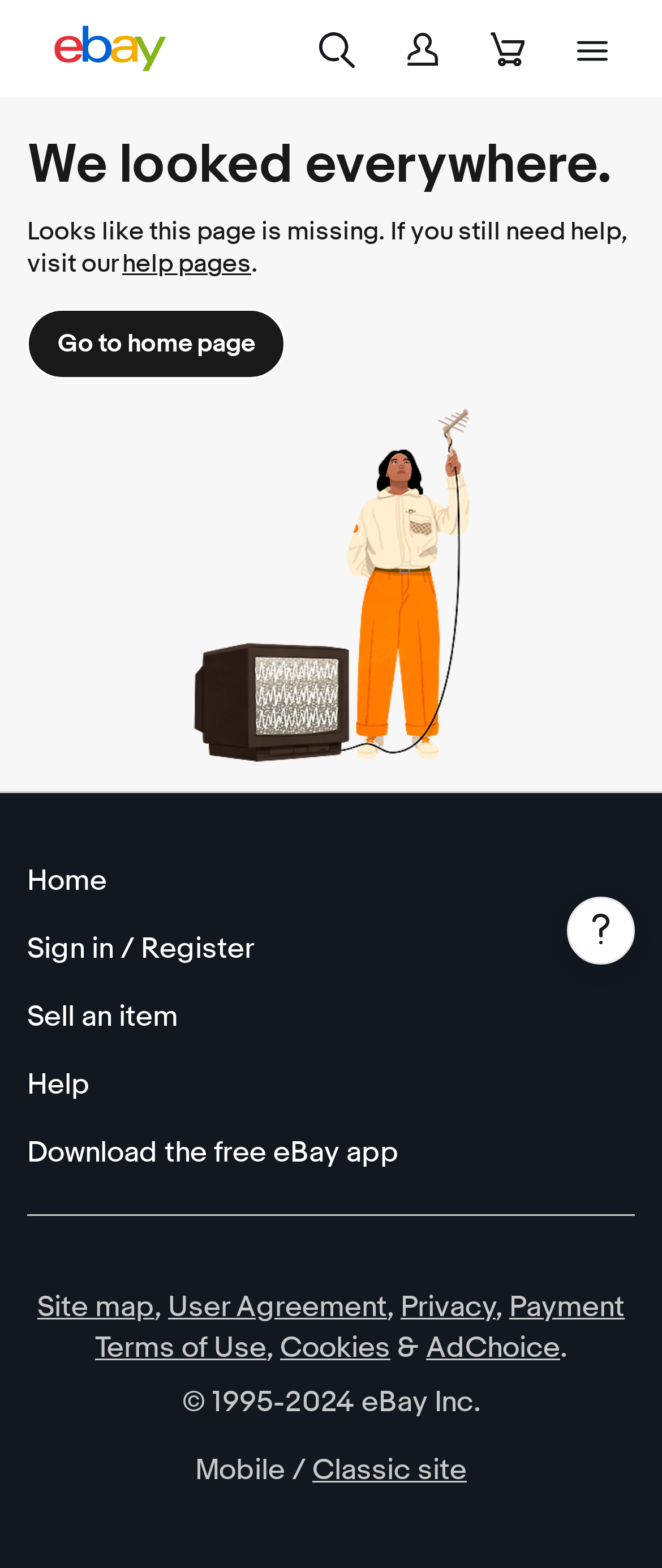Please find the bounding box coordinates of the clickable region needed to complete the following instruction: "Go to home page". The bounding box coordinates must consist of four float numbers between 0 and 1, i.e., [left, top, right, bottom].

[0.041, 0.197, 0.431, 0.241]